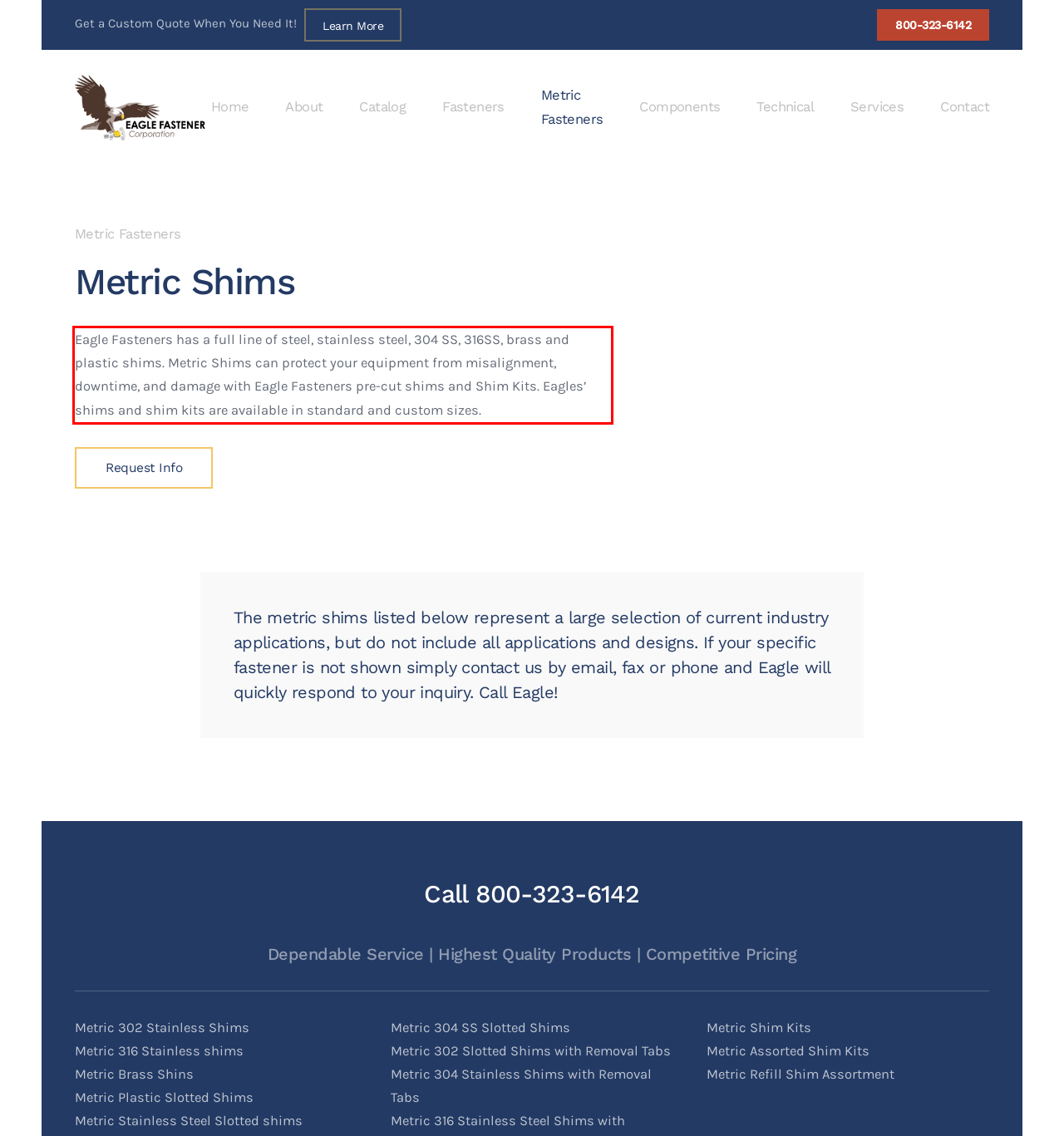Using the provided webpage screenshot, recognize the text content in the area marked by the red bounding box.

Eagle Fasteners has a full line of steel, stainless steel, 304 SS, 316SS, brass and plastic shims. Metric Shims can protect your equipment from misalignment, downtime, and damage with Eagle Fasteners pre-cut shims and Shim Kits. Eagles’ shims and shim kits are available in standard and custom sizes.